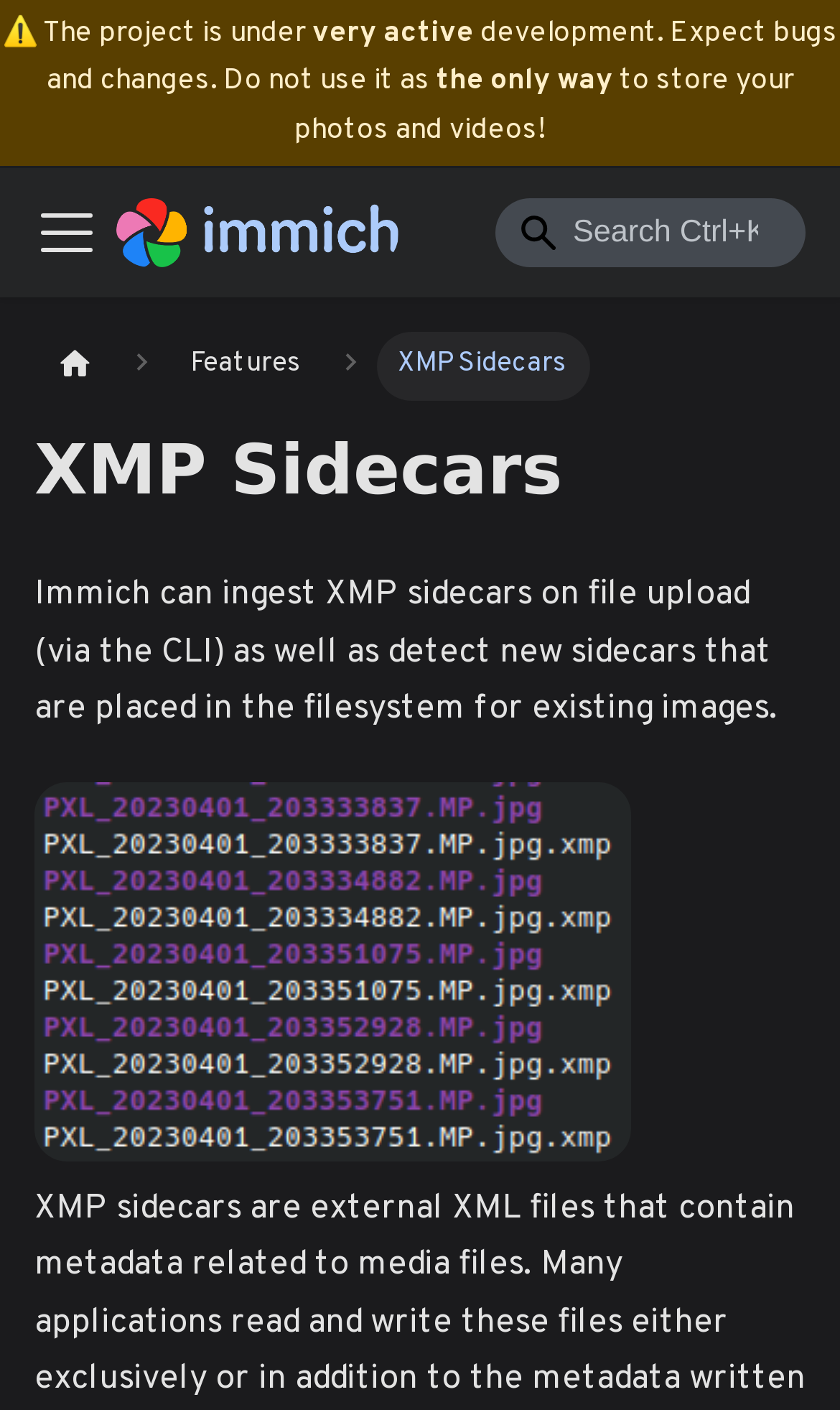Deliver a detailed narrative of the webpage's visual and textual elements.

The webpage is about Immich, a project that handles XMP sidecars. At the top, there is a warning message in a yellow triangle icon, stating that the project is under very active development, and users should expect bugs and changes, and it's not recommended to use it as the only way to store photos and videos.

Below the warning message, there is a main navigation bar that spans the entire width of the page. On the left side of the navigation bar, there is a toggle button to expand or collapse the navigation menu. Next to the toggle button, there is the Immich logo, which is an image.

On the right side of the navigation bar, there is a search combobox with a list of autocomplete options. Below the search combobox, there is a breadcrumbs navigation section that shows the current page's location in the website's hierarchy. The breadcrumbs section consists of a home page link, a features link, and the current page's title, "XMP Sidecars".

Below the breadcrumbs section, there is a heading that reads "XMP Sidecars", followed by a descriptive paragraph that explains what Immich can do with XMP sidecars. The paragraph is accompanied by an image related to XMP sidecars.

In total, there are 5 images on the page, including the Immich logo, the yellow triangle icon, and three other images that are not explicitly described. There are also several static text elements, links, and UI elements like buttons and comboboxes.